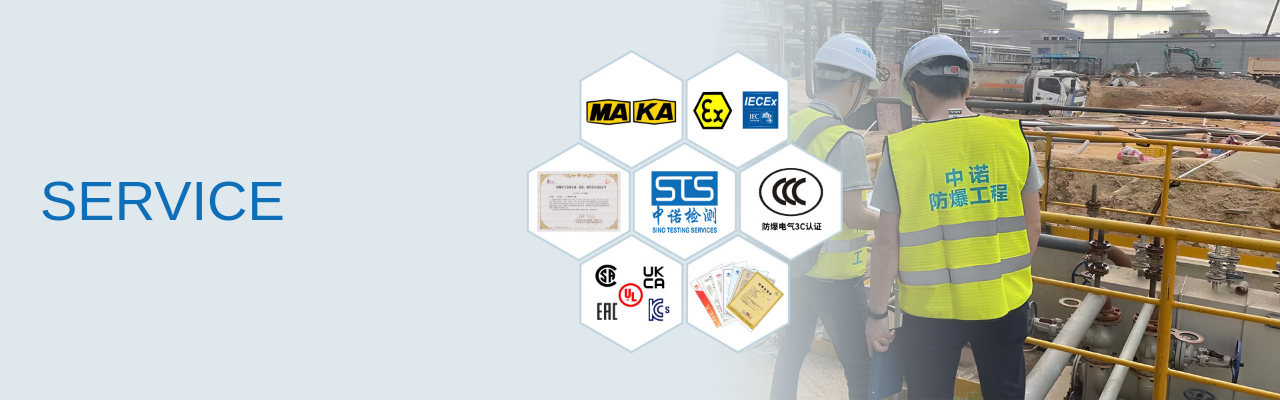What is the company's focus?
Please analyze the image and answer the question with as much detail as possible.

The word 'SERVICE' is featured prominently in a blue font, reinforcing the company's dedication to service excellence in safety inspections and certifications, emphasizing their commitment to providing high-quality services in ensuring safety and compliance within industrial settings.